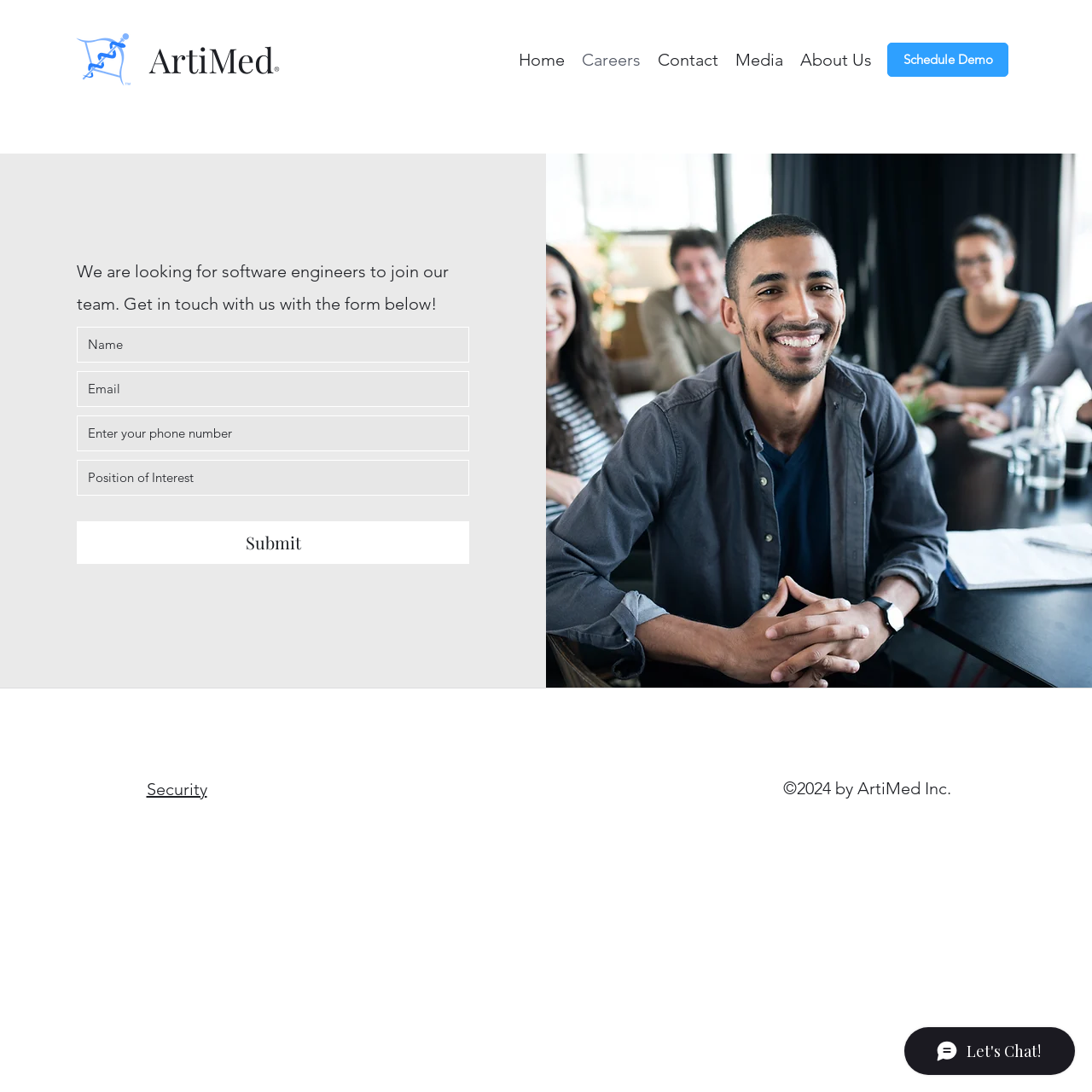Please identify the coordinates of the bounding box for the clickable region that will accomplish this instruction: "Click the Submit button".

[0.07, 0.477, 0.43, 0.516]